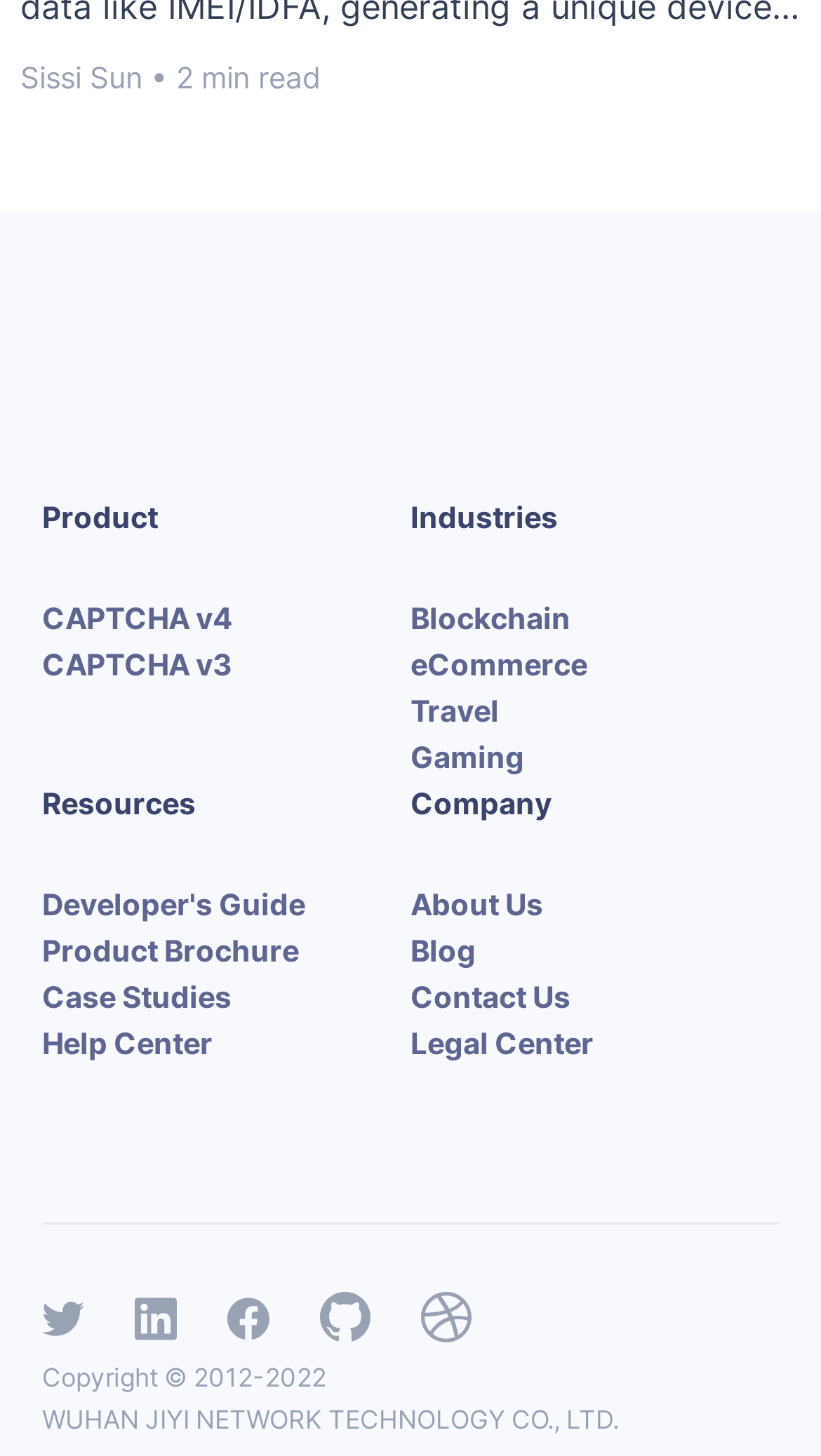Given the description: "Legal Center", determine the bounding box coordinates of the UI element. The coordinates should be formatted as four float numbers between 0 and 1, [left, top, right, bottom].

[0.5, 0.704, 0.723, 0.729]